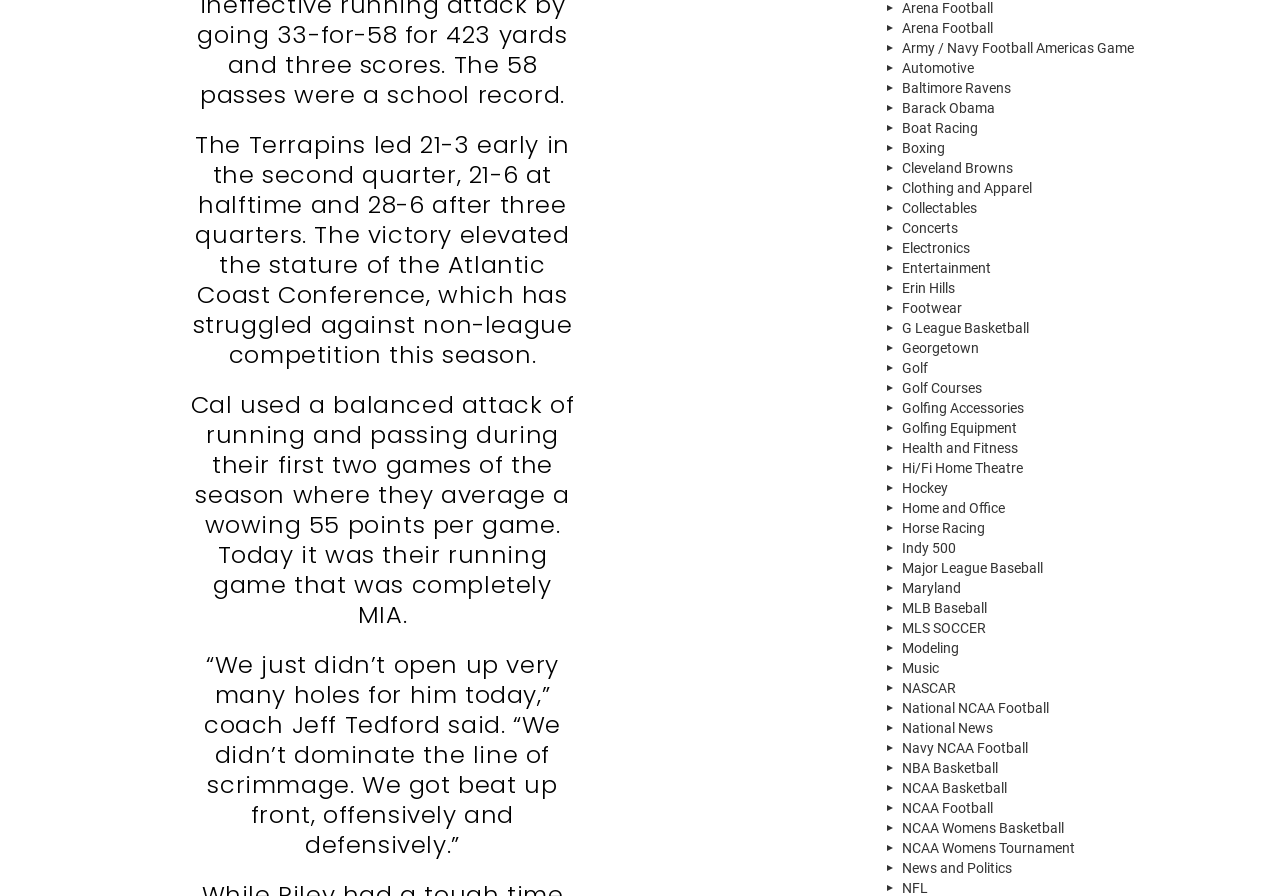How many points did Cal average per game in their first two games?
Please describe in detail the information shown in the image to answer the question.

The second paragraph states 'Cal used a balanced attack of running and passing during their first two games of the season where they average a wowing 55 points per game.' which directly answers the question.